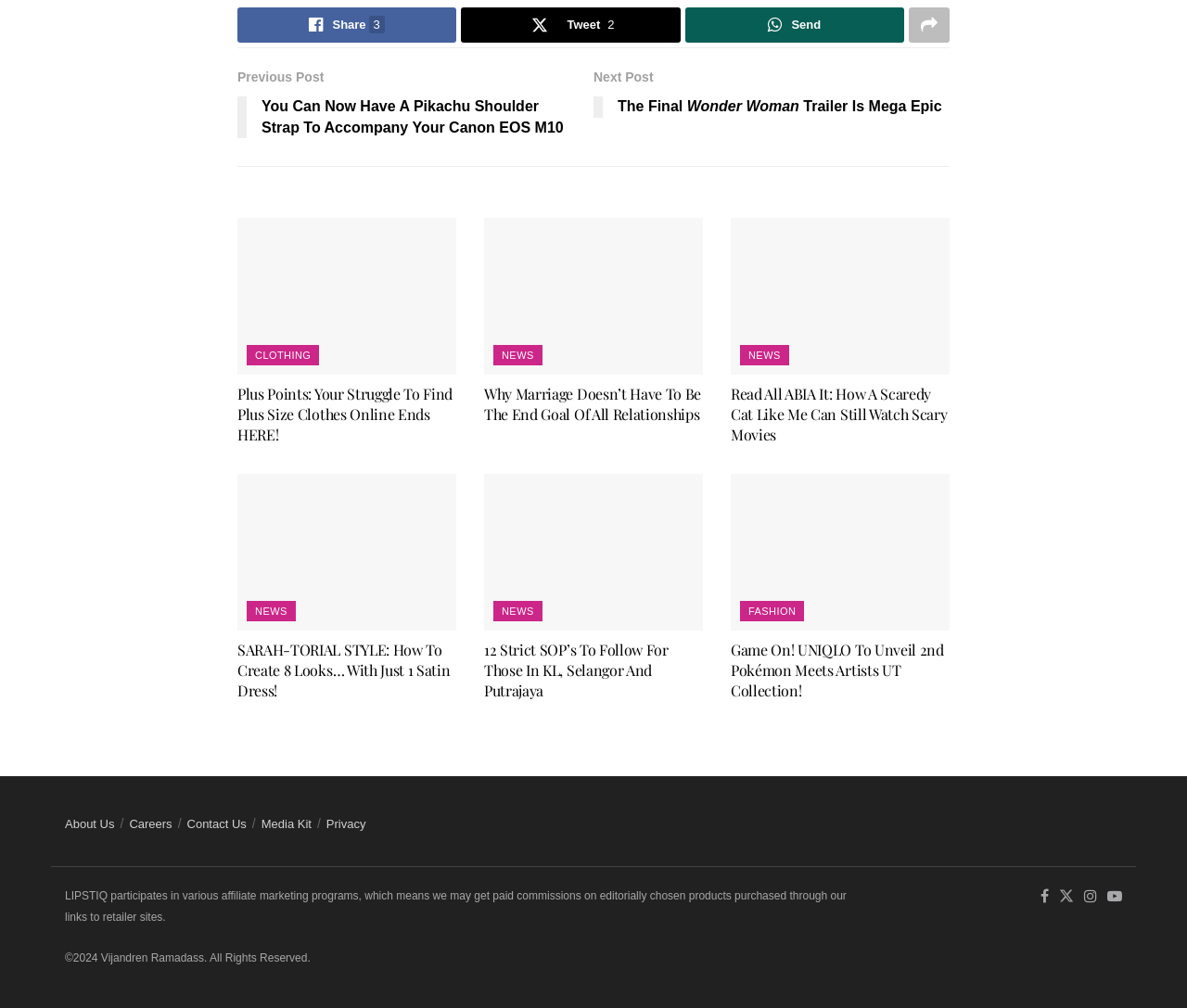What is the purpose of the 'Share3' link?
Could you answer the question in a detailed manner, providing as much information as possible?

The 'Share3' link is likely used to share the content of the webpage on social media platforms or via email, allowing users to easily distribute the information to others.